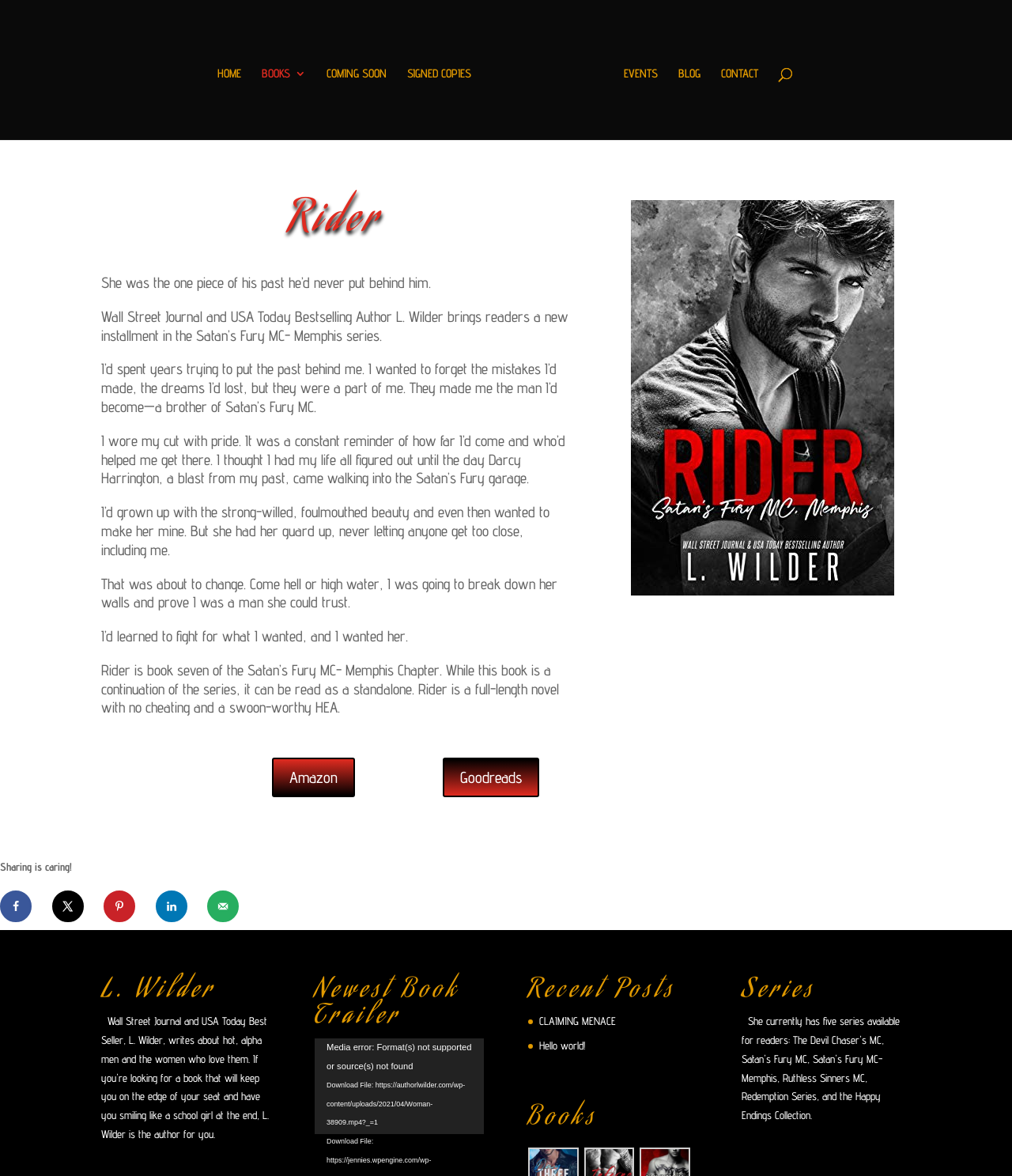What is the name of the book being described?
Please provide a comprehensive answer based on the details in the screenshot.

The name of the book being described can be found in the heading element with the text 'Rider' at coordinates [0.1, 0.17, 0.562, 0.214]. This is likely the title of the book being promoted on the webpage.